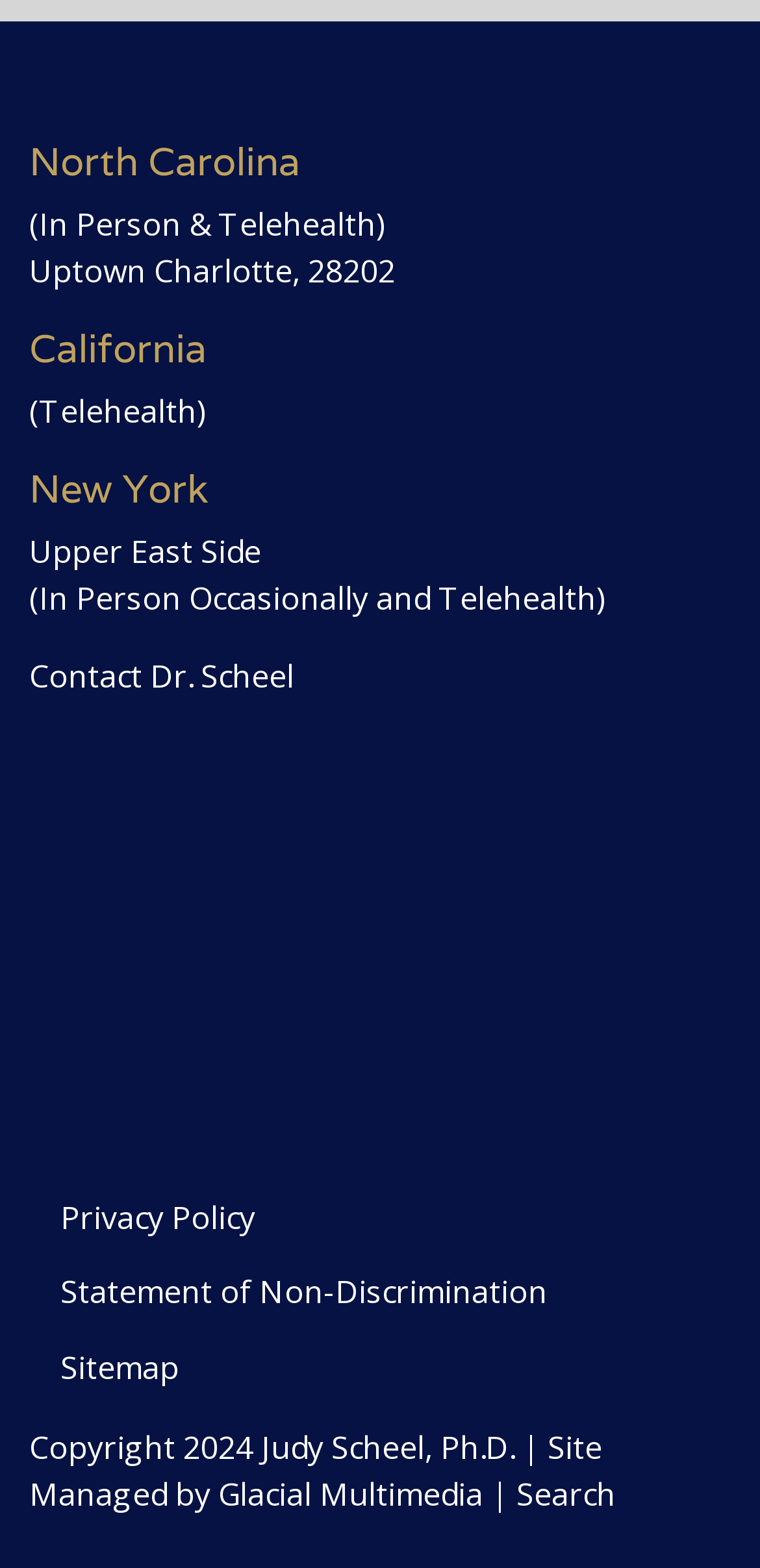Provide the bounding box for the UI element matching this description: "Understanding Distal Femoral Replacement".

None